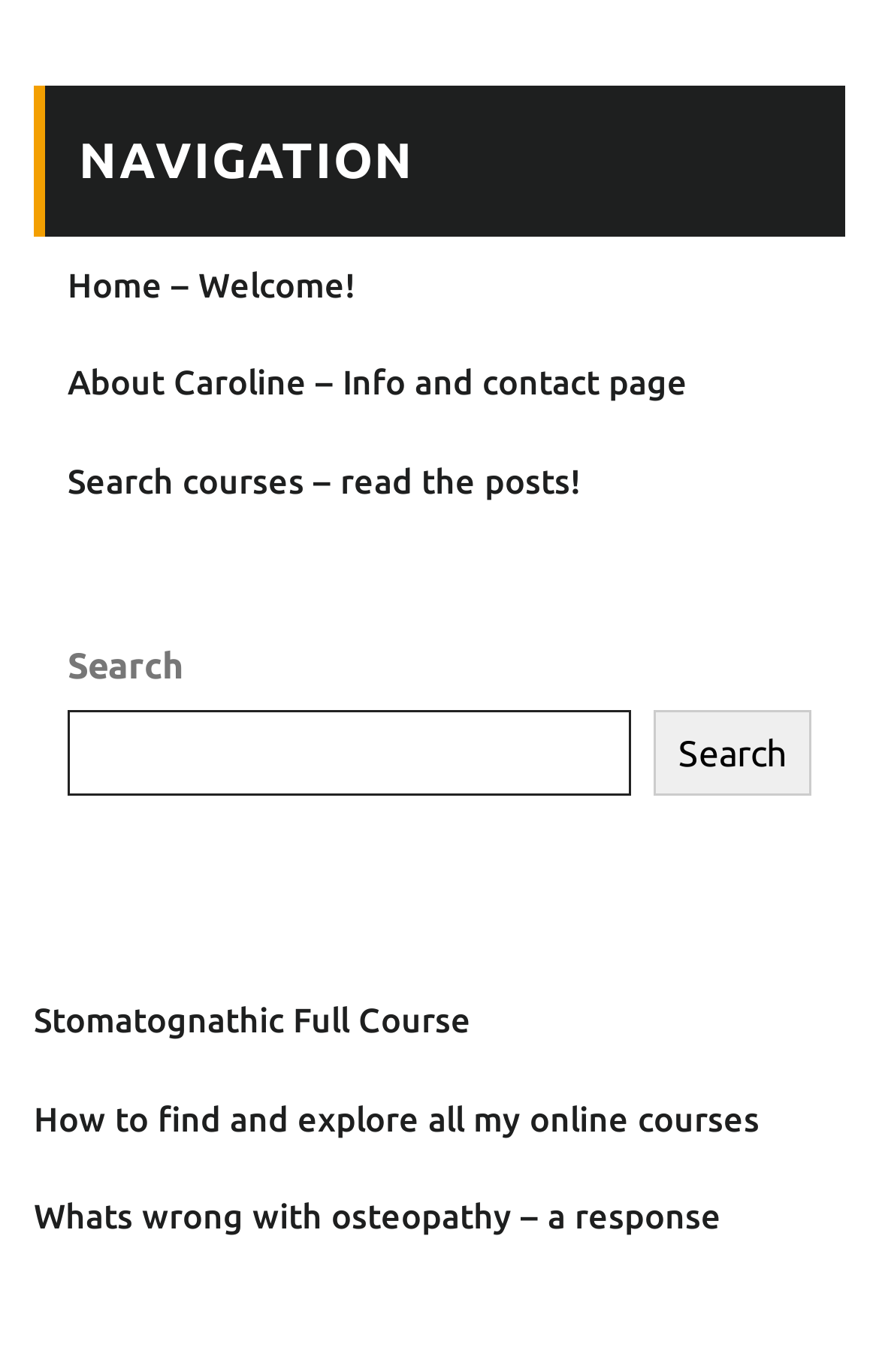Identify the bounding box coordinates for the element you need to click to achieve the following task: "go to home page". The coordinates must be four float values ranging from 0 to 1, formatted as [left, top, right, bottom].

[0.077, 0.193, 0.405, 0.221]